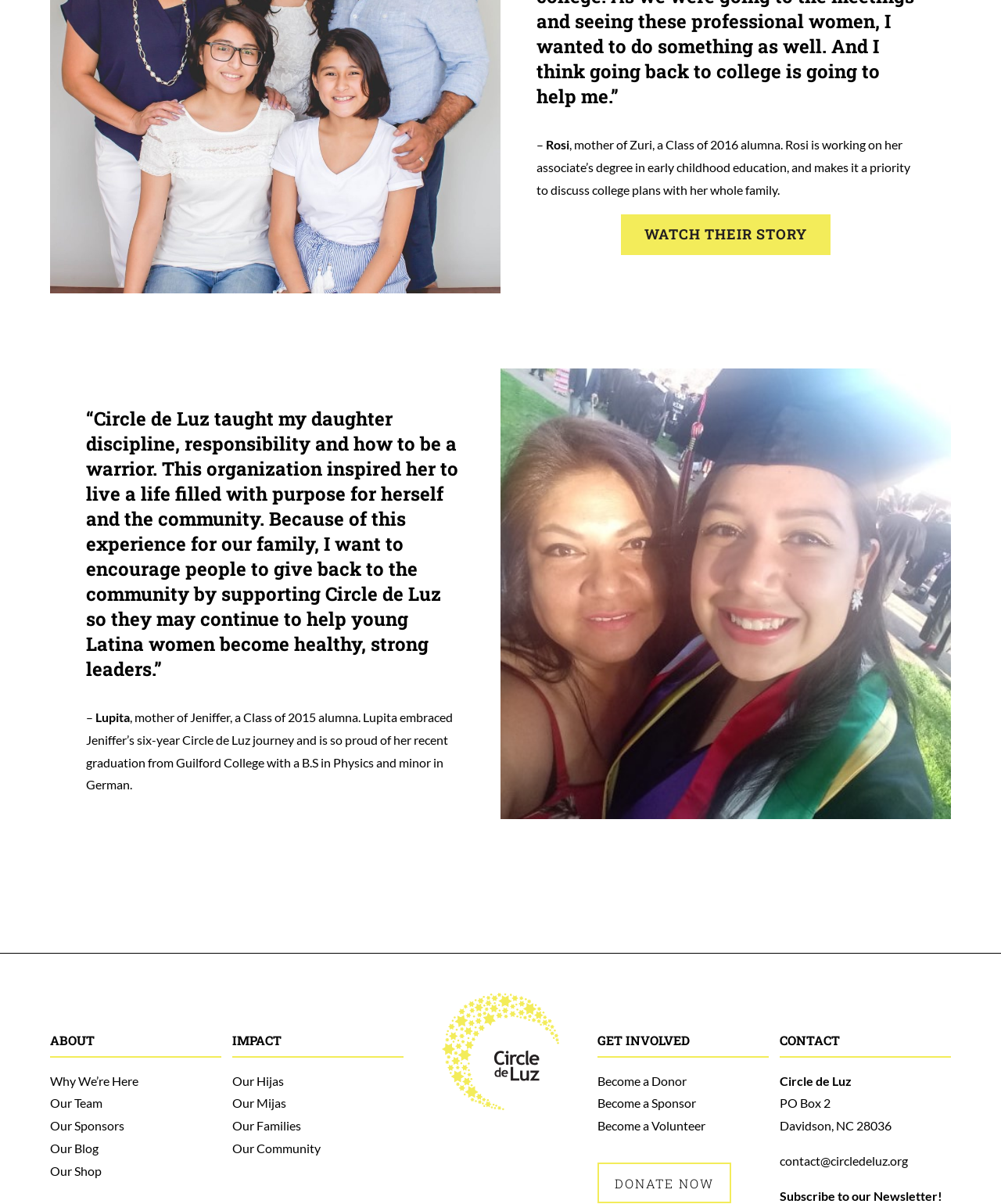Identify the bounding box coordinates for the element you need to click to achieve the following task: "Learn about Circle de Luz". Provide the bounding box coordinates as four float numbers between 0 and 1, in the form [left, top, right, bottom].

[0.05, 0.857, 0.221, 0.878]